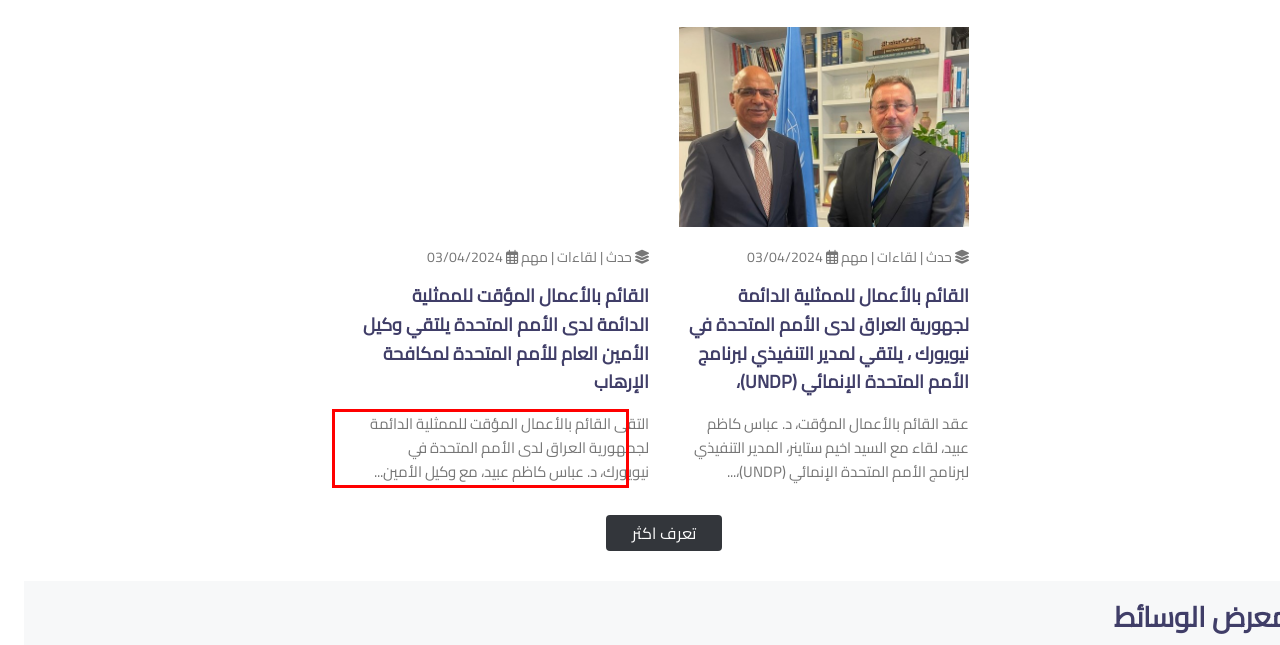Analyze the webpage screenshot and use OCR to recognize the text content in the red bounding box.

التقى القائم بالأعمال المؤقت للممثلية الدائمة لجمهورية العراق لدى الأمم المتحدة في نيويورك، د. عباس كاظم عبيد، مع وكيل الأمين...